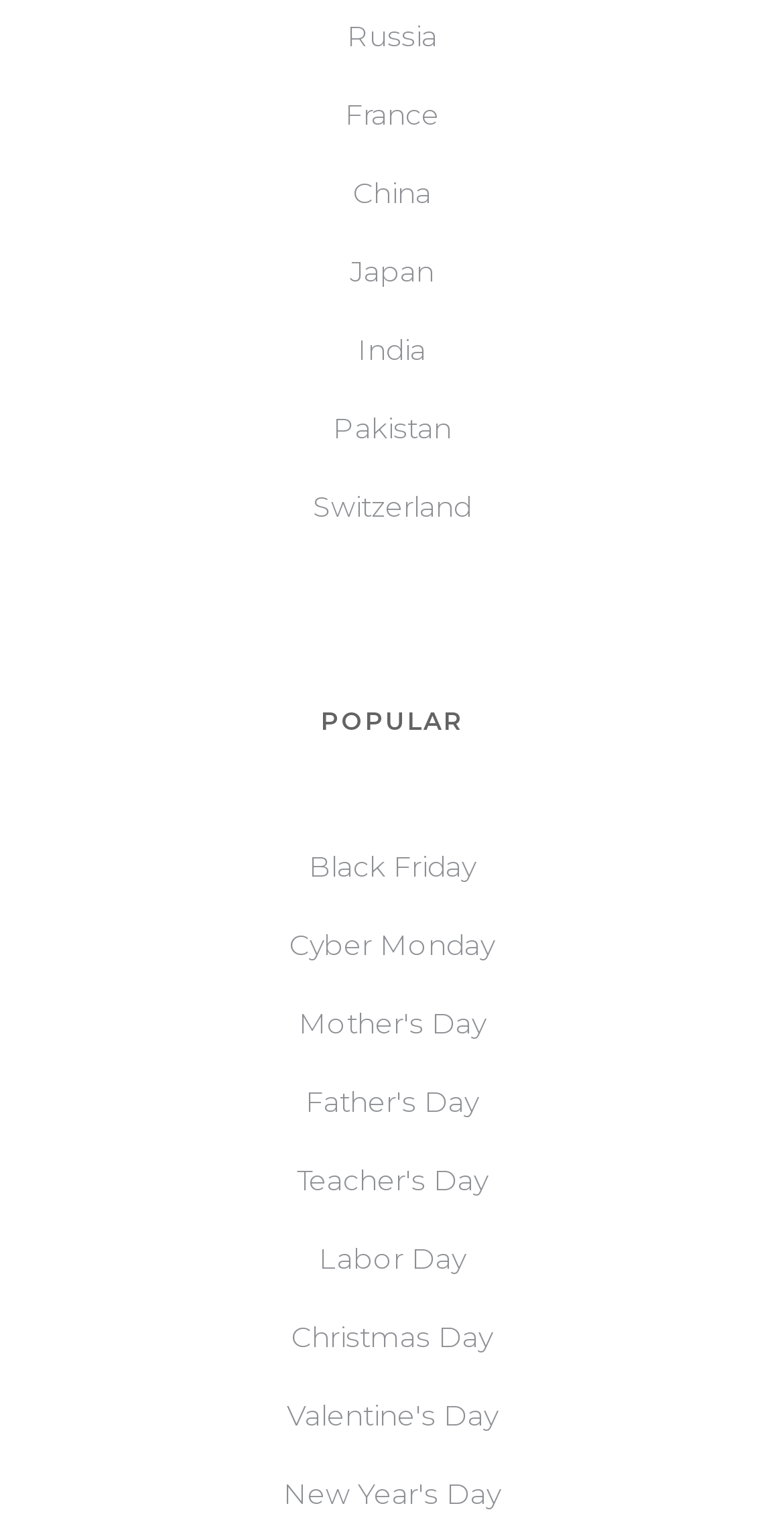Using the webpage screenshot, locate the HTML element that fits the following description and provide its bounding box: "Russia".

[0.351, 0.007, 0.649, 0.039]